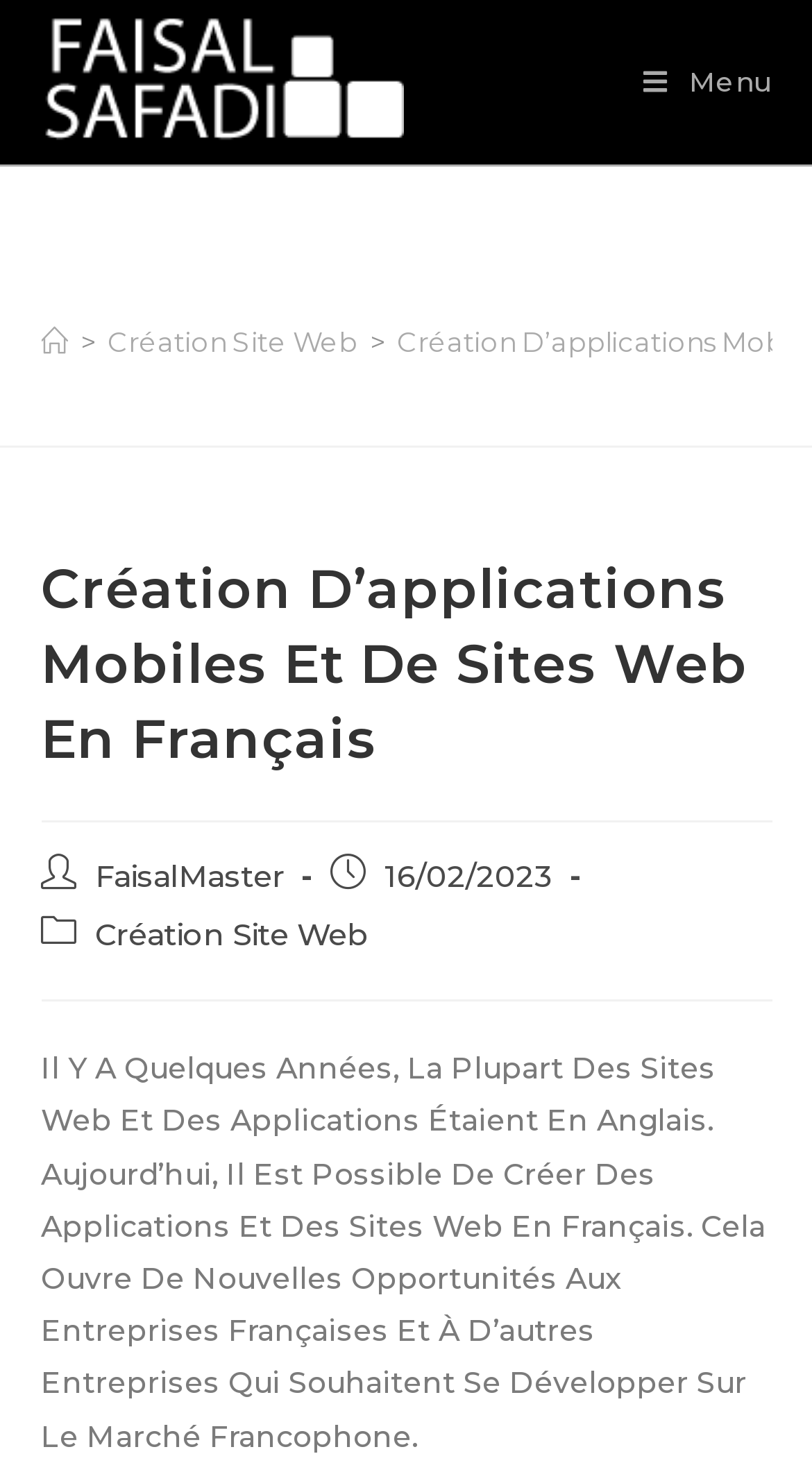What is the author of the publication?
Provide a well-explained and detailed answer to the question.

The author of the publication can be found in the section below the main heading, where it says 'Auteur/Autrice De La Publication:' followed by the name 'FaisalMaster'.